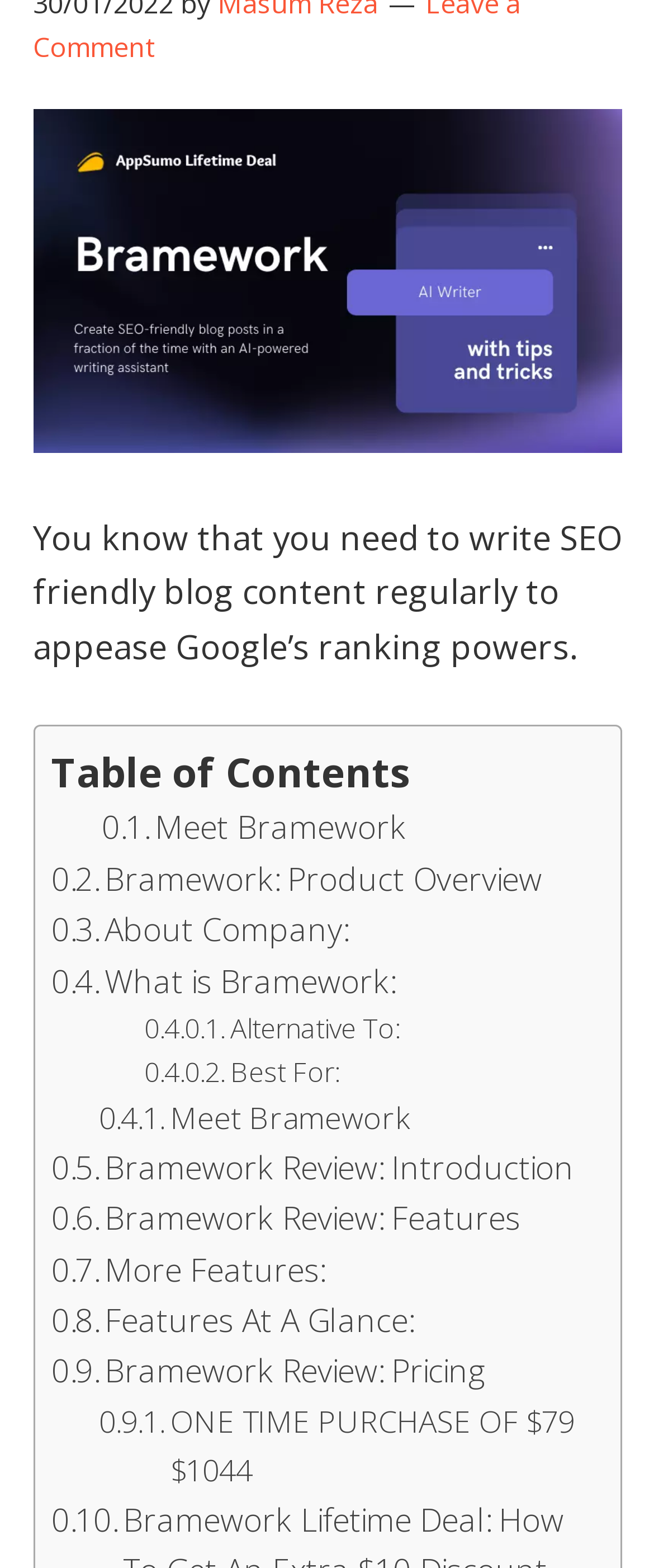Respond with a single word or phrase to the following question:
How many links are there in the table of contents?

9